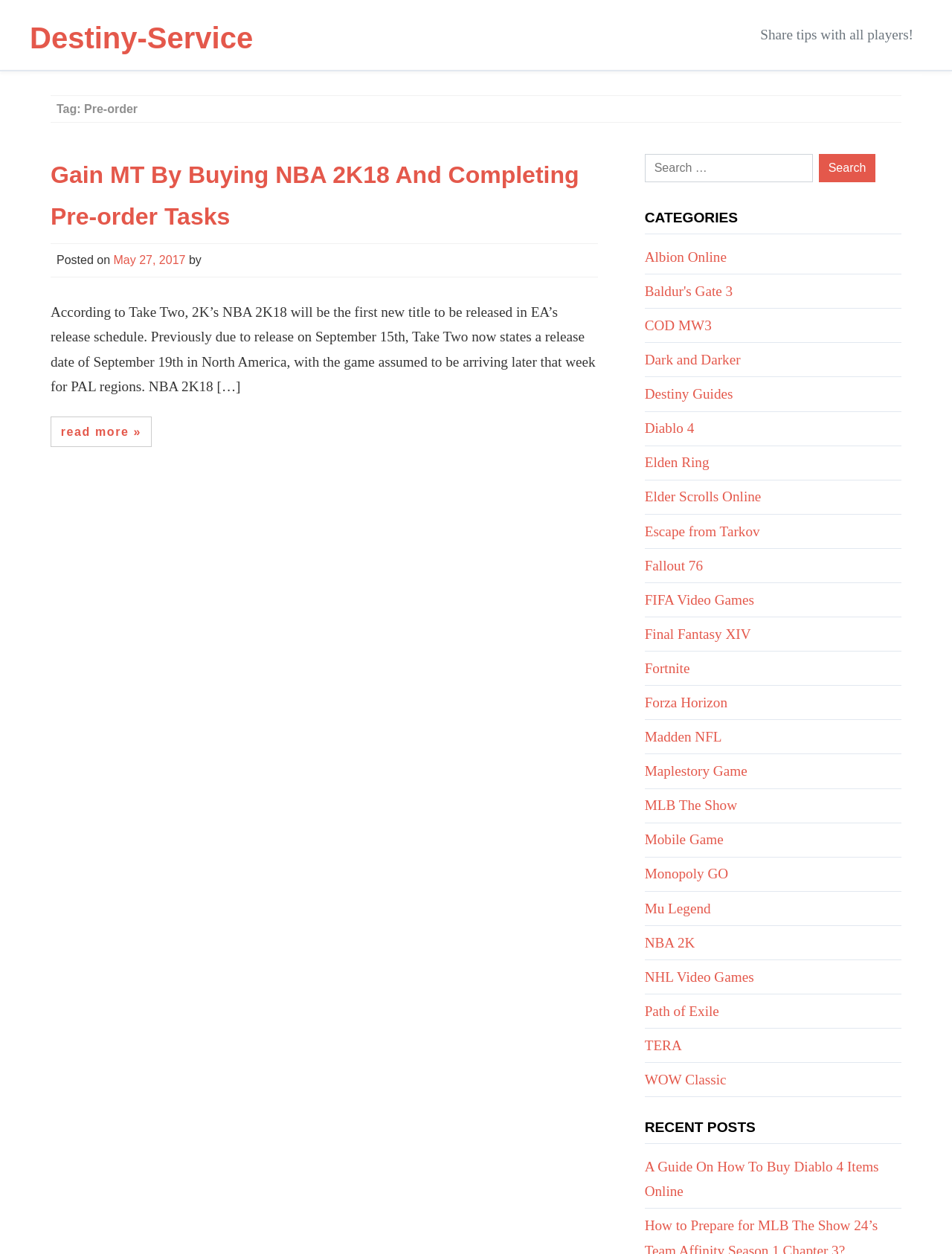Determine the bounding box coordinates for the area you should click to complete the following instruction: "Check recent posts".

[0.677, 0.892, 0.947, 0.912]